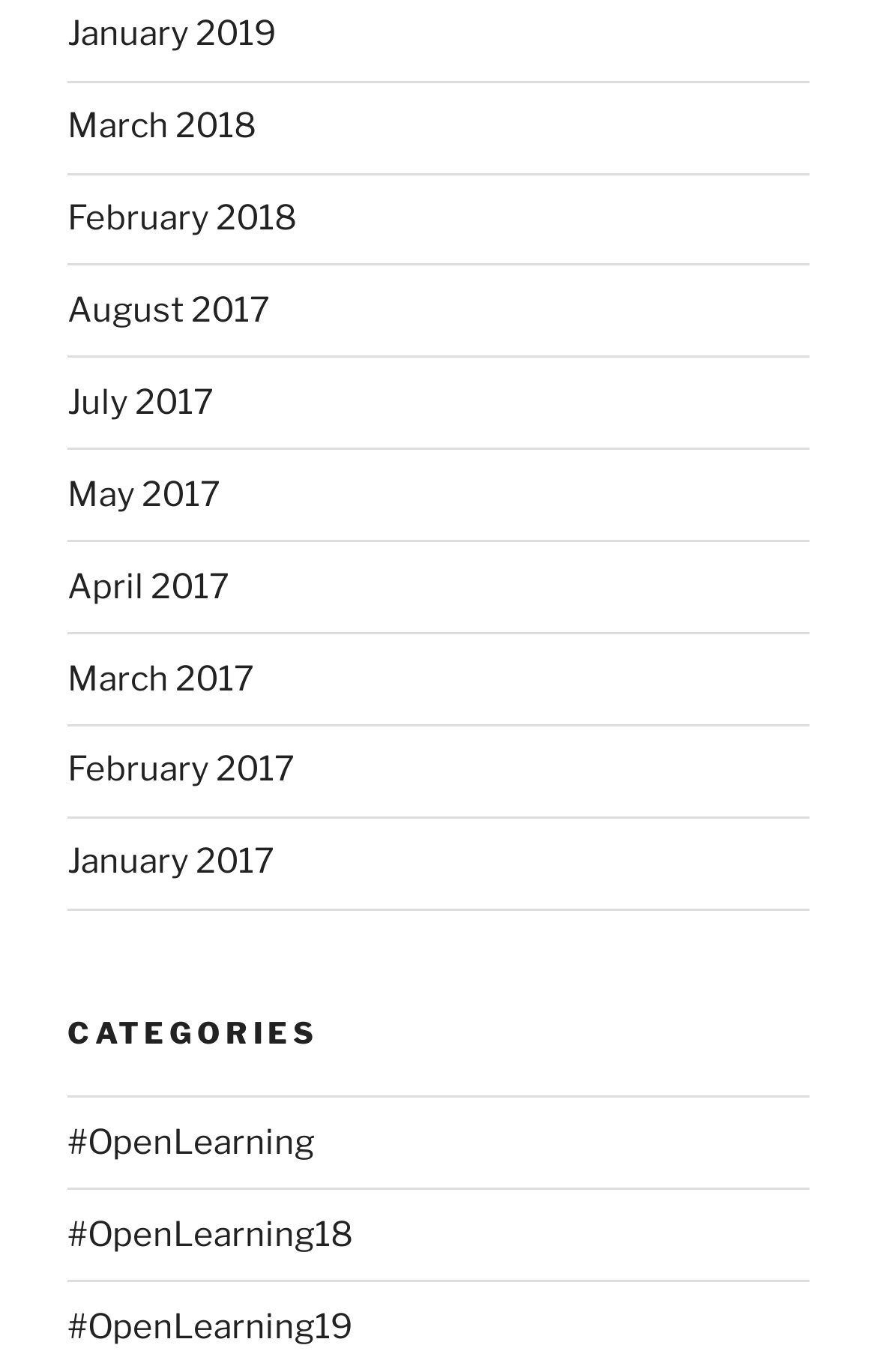What are the categories listed on the webpage?
Please give a detailed and elaborate answer to the question.

By looking at the webpage, I can see a heading 'CATEGORIES' which suggests that the webpage is categorizing something. The categories are not explicitly listed, but the heading implies that they will be listed below.